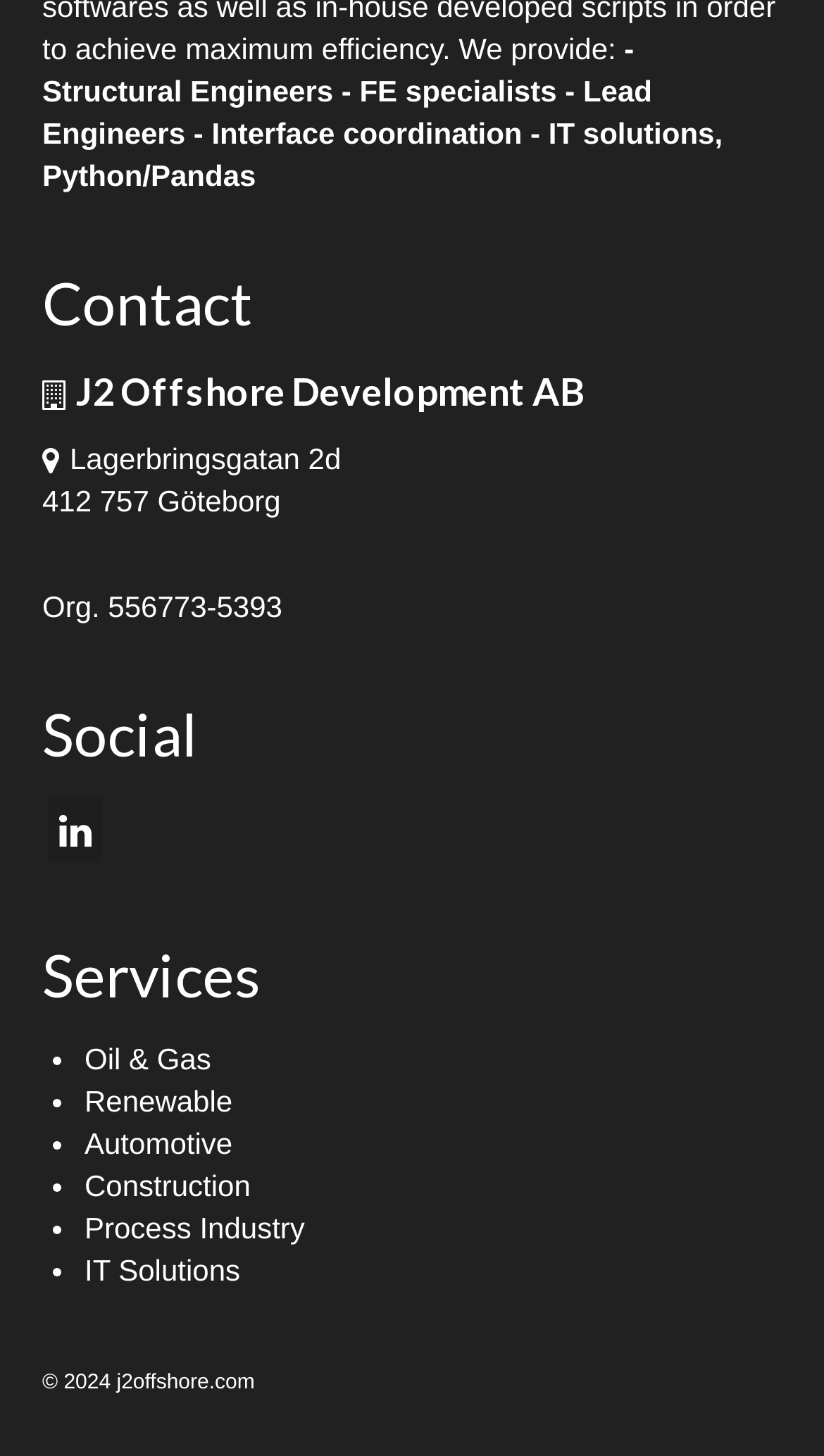What is the address of the company?
Based on the content of the image, thoroughly explain and answer the question.

The address of the company can be found in the static text elements 'Lagerbringsgatan 2d' and '412 757 Göteborg' which are located in the top section of the webpage, below the company name.